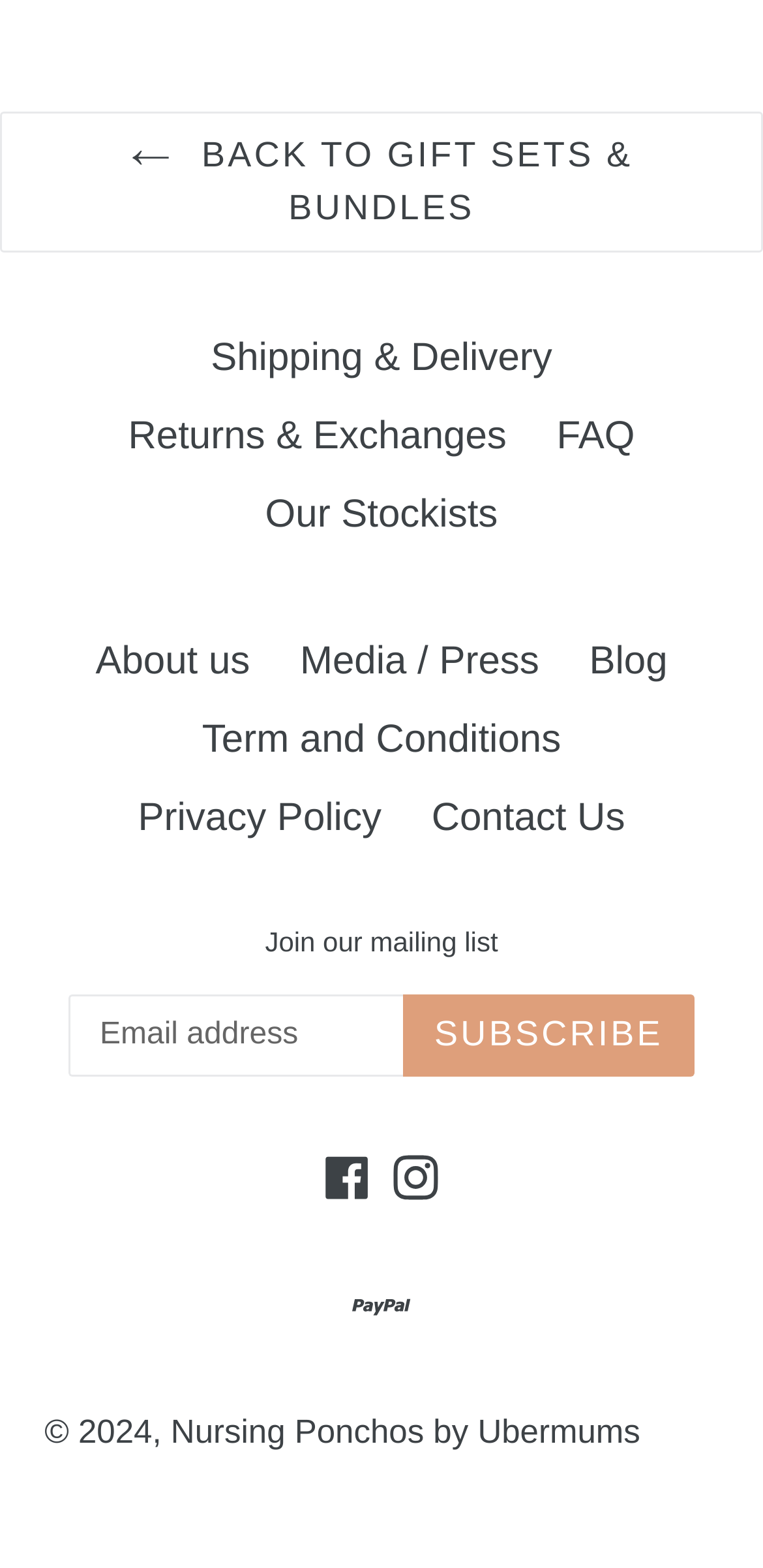Based on the image, give a detailed response to the question: What is the copyright year?

The copyright year is mentioned at the bottom of the page as '© 2024,' which indicates that the website's content is copyrighted until the year 2024.